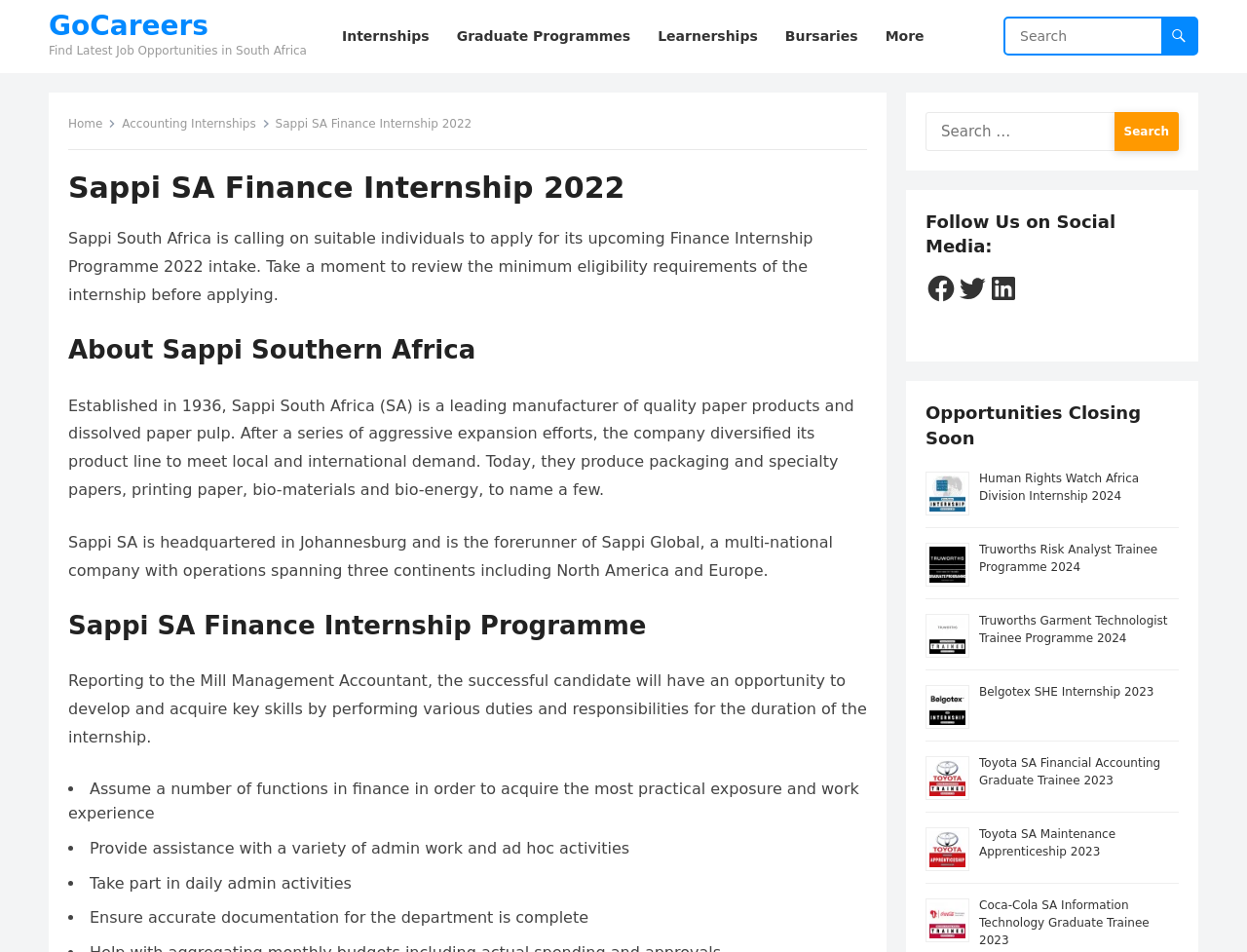Analyze the image and provide a detailed answer to the question: What is the location of Sappi SA?

Sappi SA is headquartered in Johannesburg, as mentioned in the text 'Sappi SA is headquartered in Johannesburg and is the forerunner of Sappi Global, a multi-national company with operations spanning three continents including North America and Europe.'